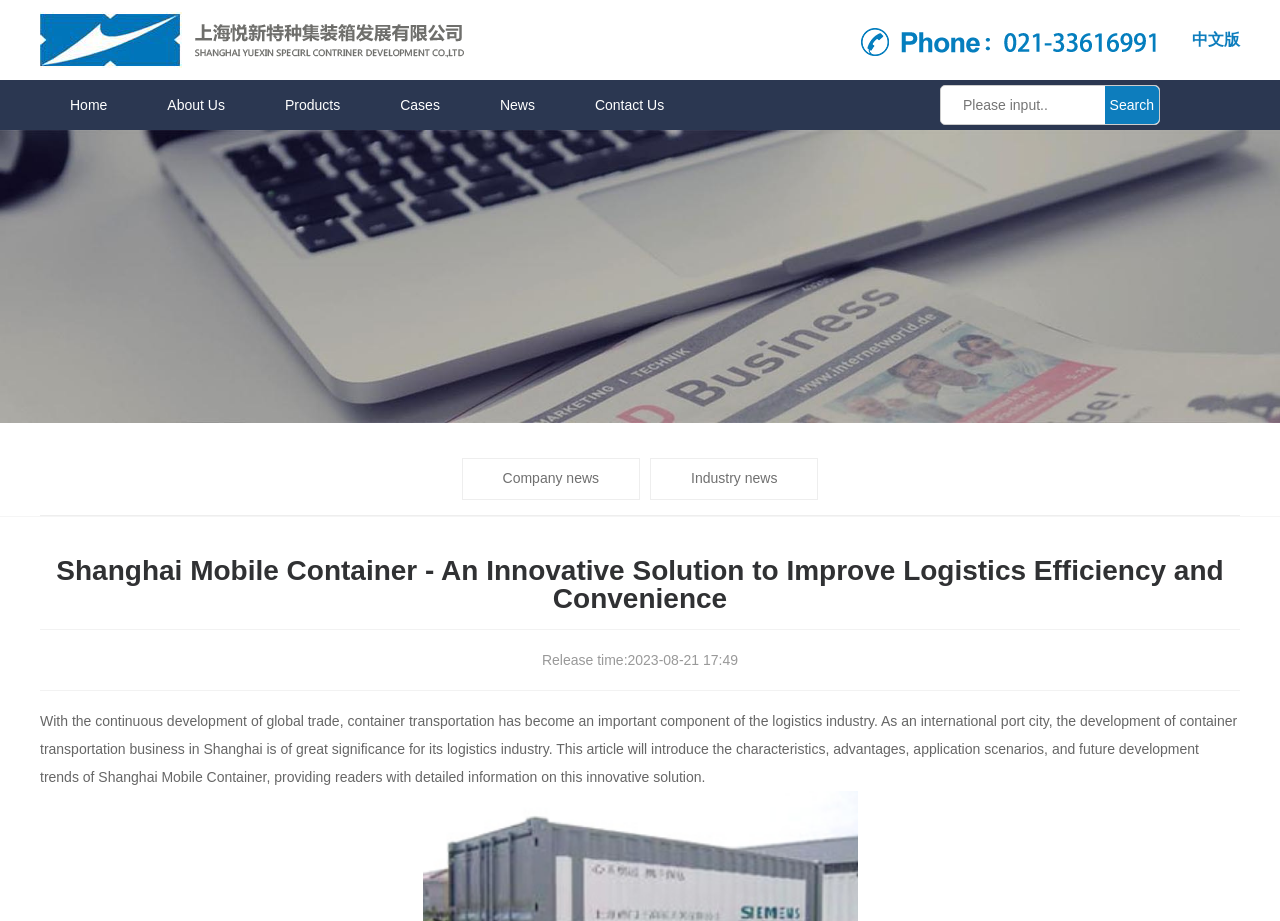Construct a comprehensive caption that outlines the webpage's structure and content.

The webpage is about Shanghai Mobile Container, an innovative solution to improve logistics efficiency and convenience. At the top left, there is a logo of Shanghai Yuexin Special Container Development Co., Ltd., accompanied by a link to the company's website. On the top right, there is a similar logo and link, as well as a link to a Chinese version of the website.

Below the logos, there is a navigation menu with links to different sections of the website, including Home, About Us, Products, Cases, News, and Contact Us. Next to the navigation menu, there is a search bar with a placeholder text "Please input.." and a search button.

The main content of the webpage is divided into two sections. On the left, there is a large image that spans the entire width of the page, with a heading "Shanghai Mobile Container - An Innovative Solution to Improve Logistics Efficiency and Convenience" above it. Below the heading, there is a horizontal separator line.

On the right, there are two links to news categories, "Company news" and "Industry news". Below these links, there is a news article with a release time of "2023-08-21 17:49". The article discusses the importance of container transportation in Shanghai's logistics industry and introduces the characteristics, advantages, and future development trends of Shanghai Mobile Container.